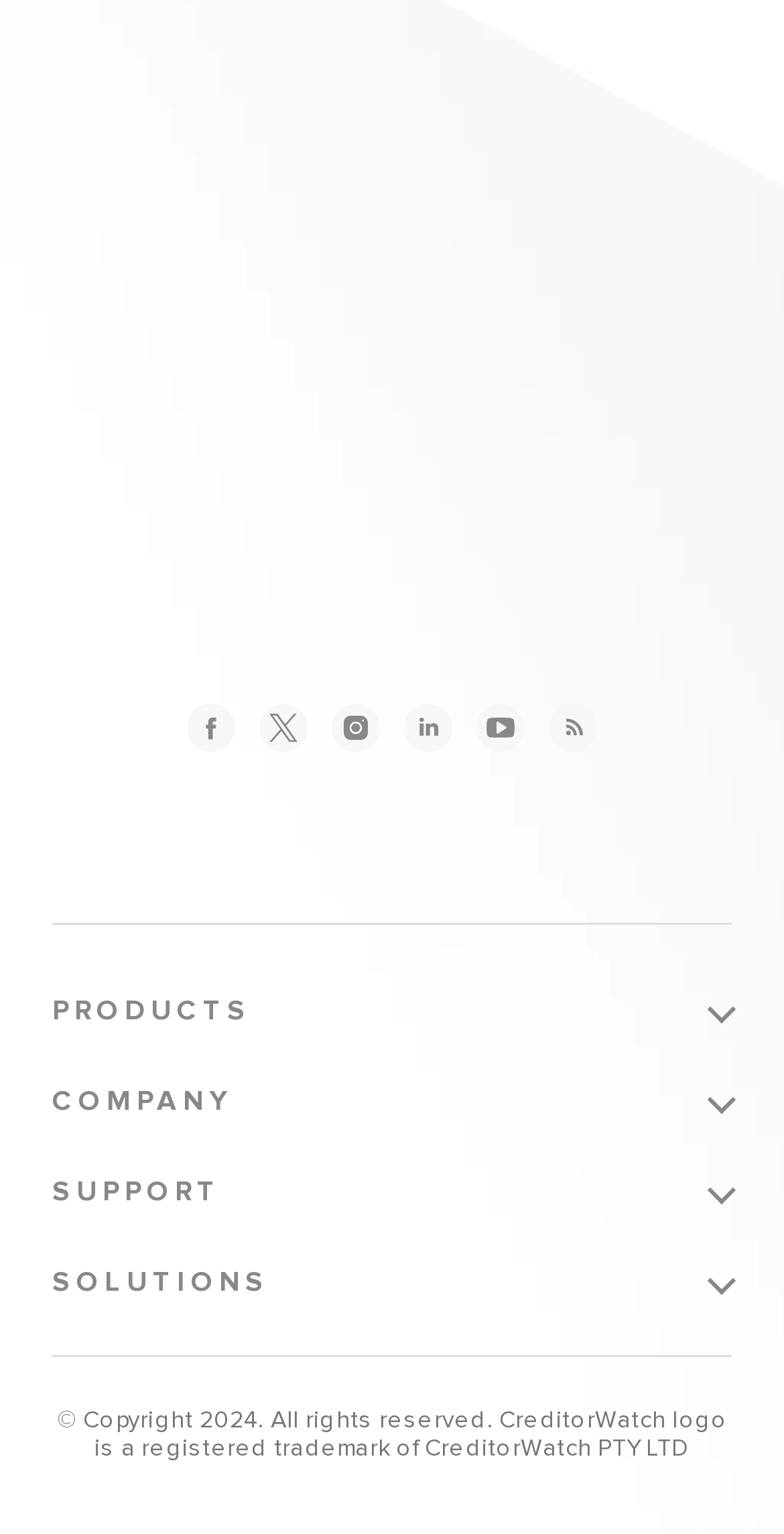Please identify the bounding box coordinates of the element on the webpage that should be clicked to follow this instruction: "View SUPPORT page". The bounding box coordinates should be given as four float numbers between 0 and 1, formatted as [left, top, right, bottom].

[0.067, 0.766, 0.933, 0.788]